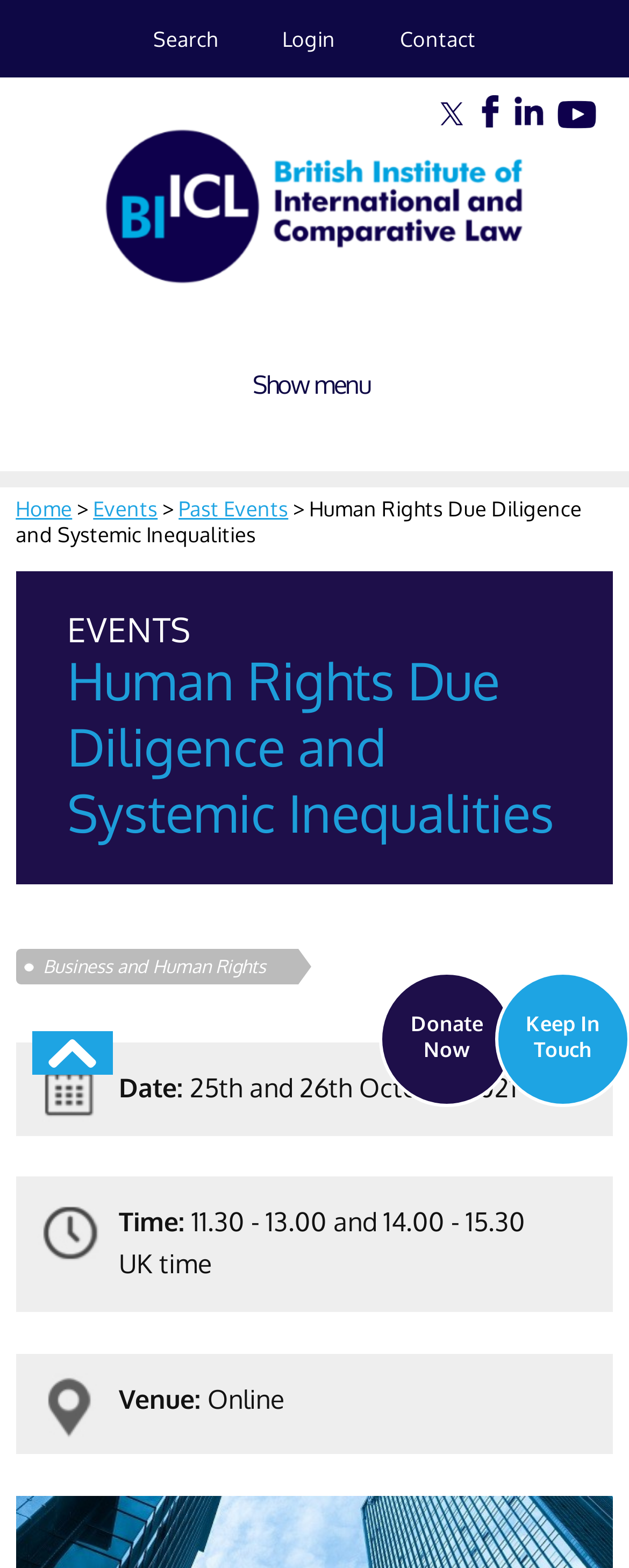Provide a one-word or short-phrase answer to the question:
What is the date of the conference?

25th and 26th October 2021